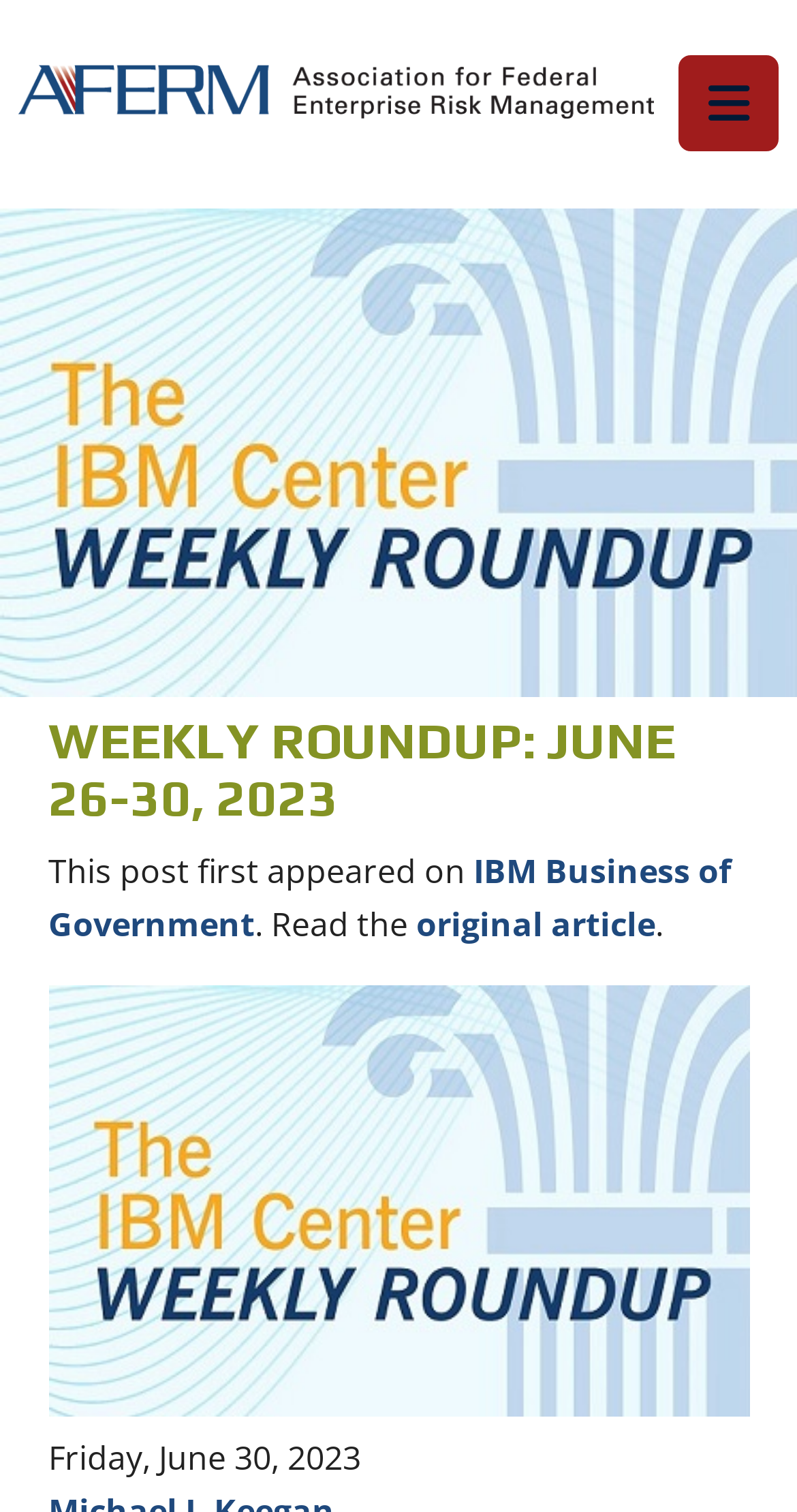Offer a thorough description of the webpage.

The webpage is titled "Weekly Roundup: June 26-30, 2023" and is affiliated with the Association for Federal Enterprise Risk Management, as indicated by the link and image at the top left corner of the page. 

Below the title, there is a large image that spans the entire width of the page. 

The main content of the webpage is divided into two sections. The first section is a heading that reads "WEEKLY ROUNDUP: JUNE 26-30, 2023" and is positioned near the top center of the page. 

Below the heading, there is a paragraph of text that mentions the original source of the post, "IBM Business of Government", with a link to the original article. The text also includes the date "Friday, June 30, 2023" at the bottom of the section.

On the top right corner of the page, there is a button with an icon.